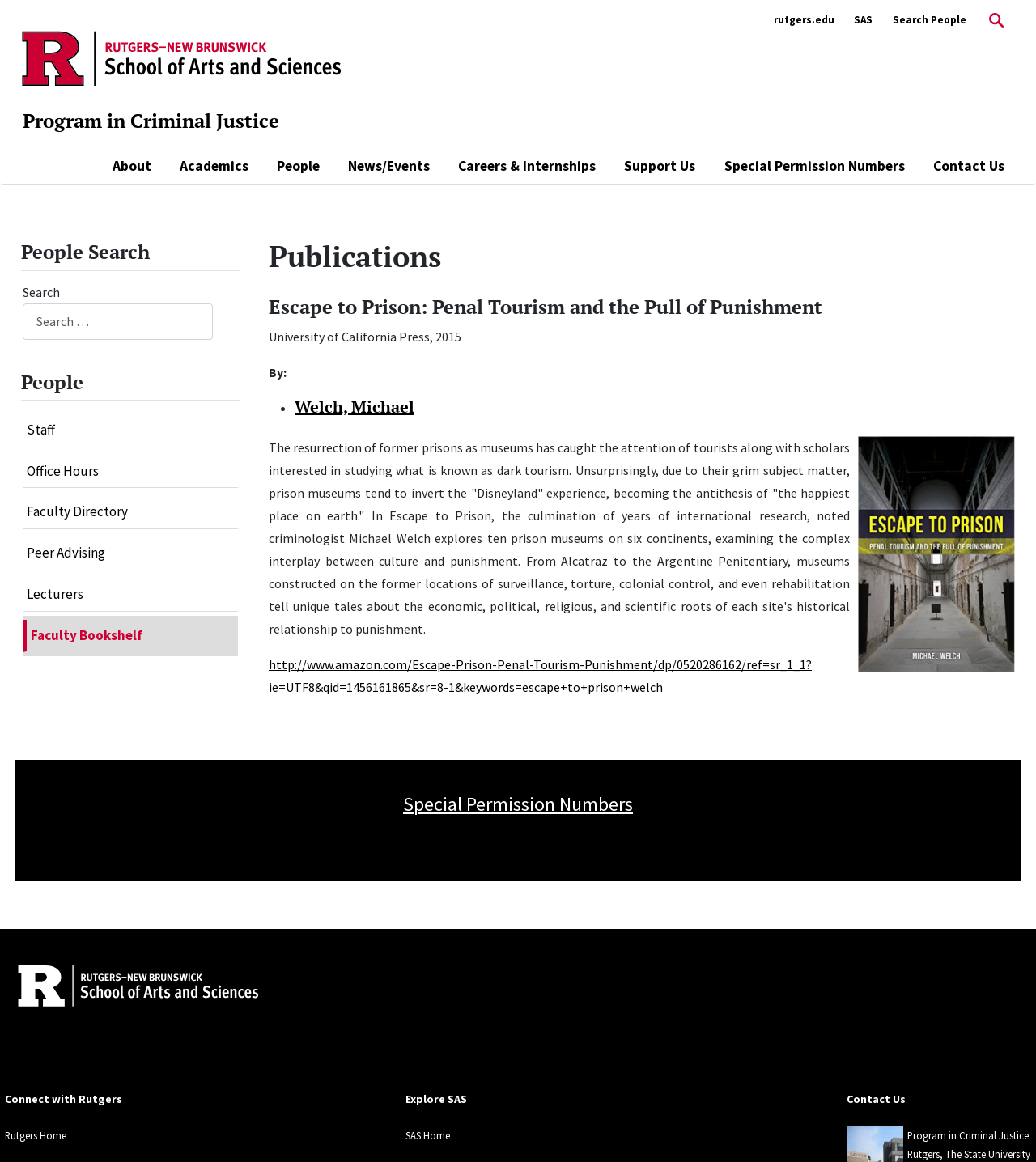Please find the bounding box coordinates of the section that needs to be clicked to achieve this instruction: "Visit the faculty directory".

[0.022, 0.427, 0.23, 0.455]